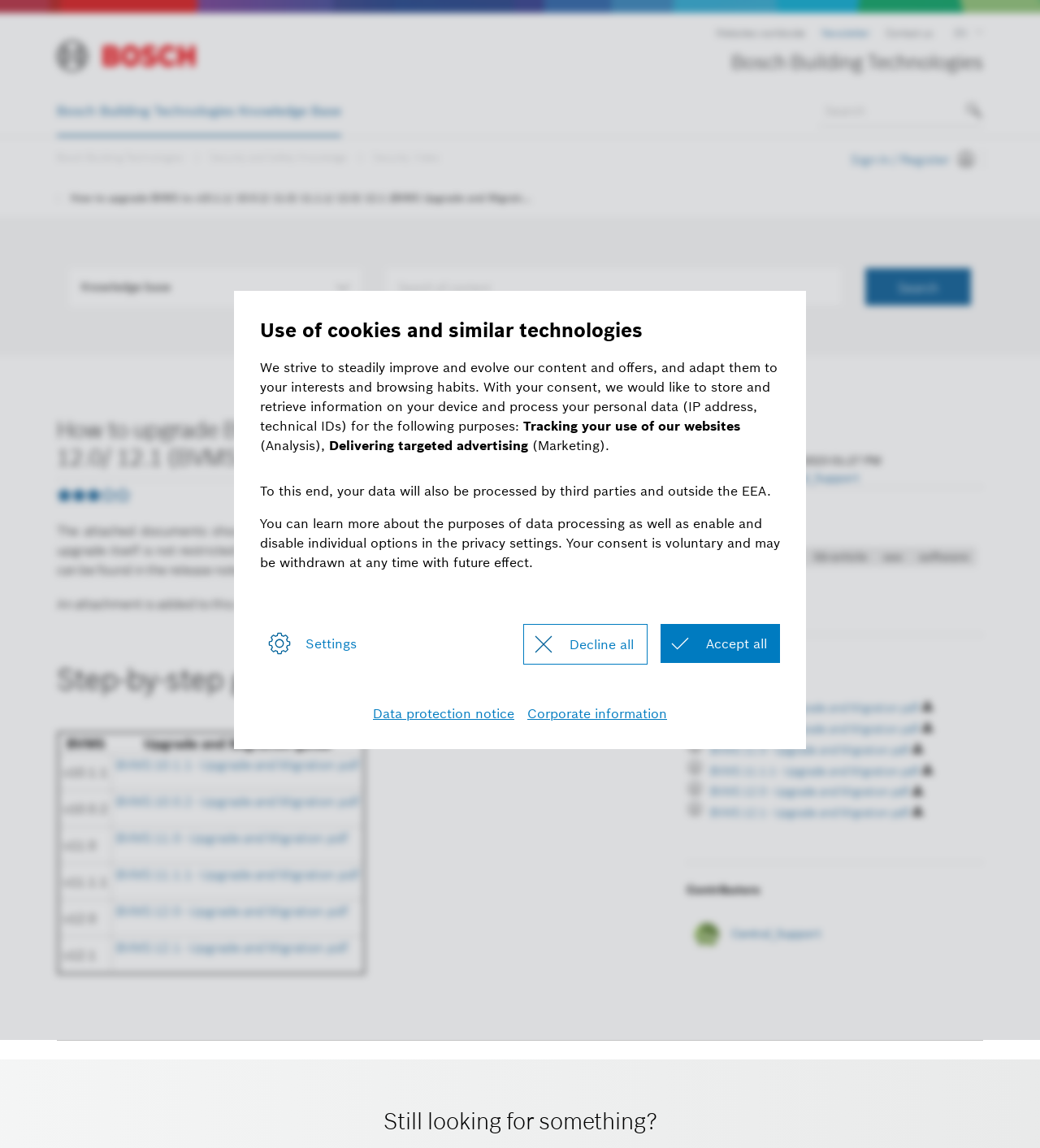Can you look at the image and give a comprehensive answer to the question:
What is the purpose of the attached documents?

The attached documents are meant to help make the upgrade process as smooth as possible, as stated in the text 'The attached documents should help you to make the upgrade process as smooth as possible.' on the webpage.